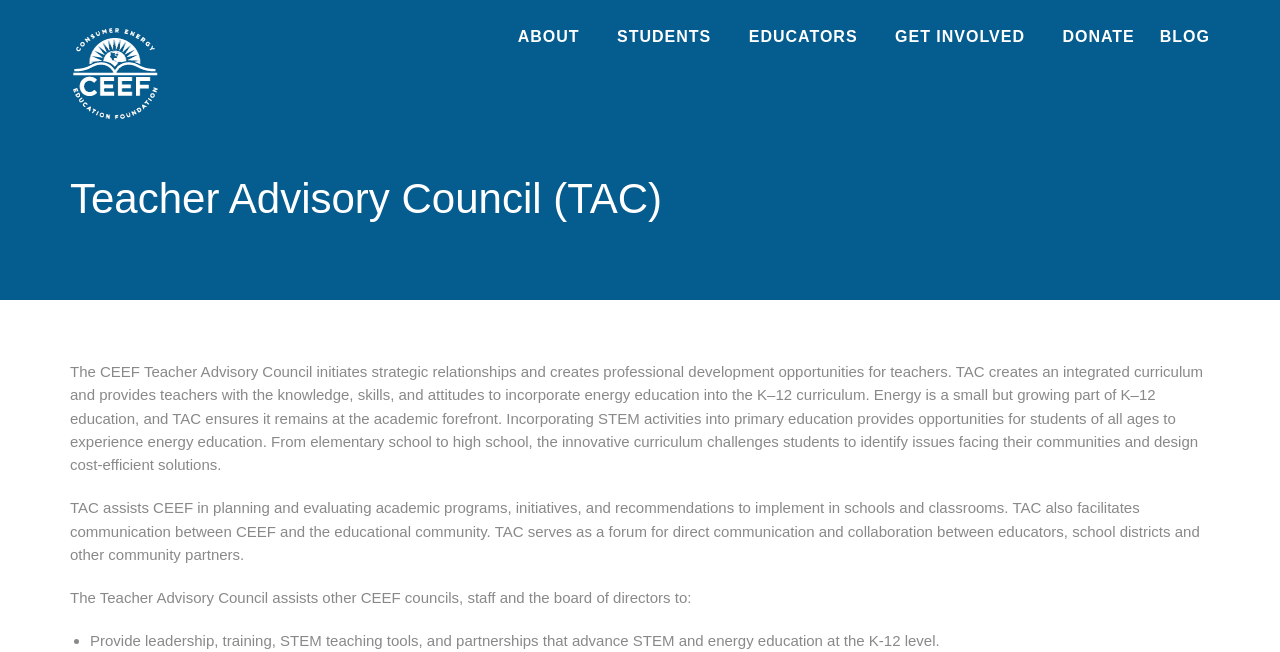Determine the bounding box coordinates for the UI element described. Format the coordinates as (top-left x, top-left y, bottom-right x, bottom-right y) and ensure all values are between 0 and 1. Element description: About

[0.404, 0.018, 0.463, 0.095]